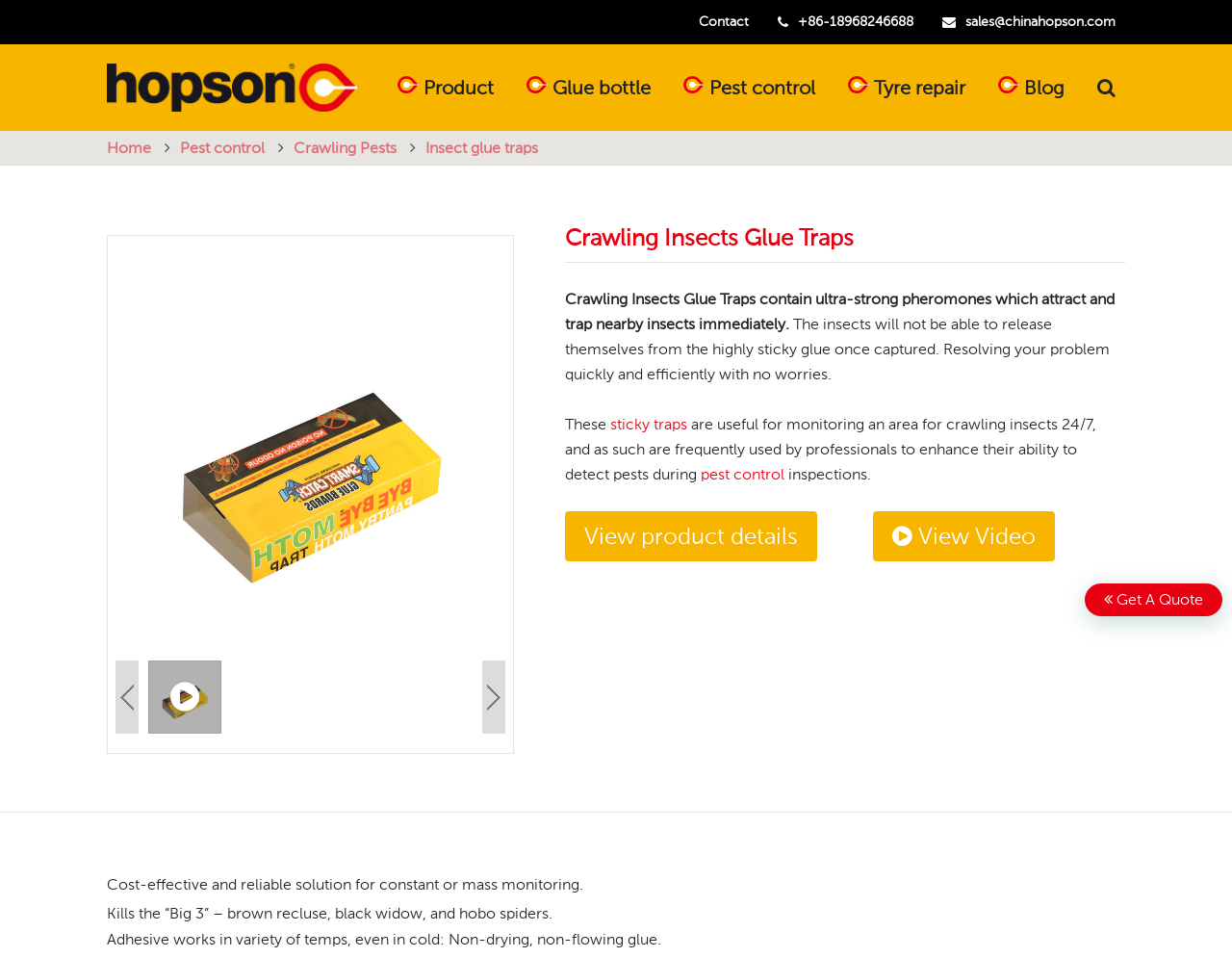Given the description "Pest control", determine the bounding box of the corresponding UI element.

[0.547, 0.071, 0.67, 0.112]